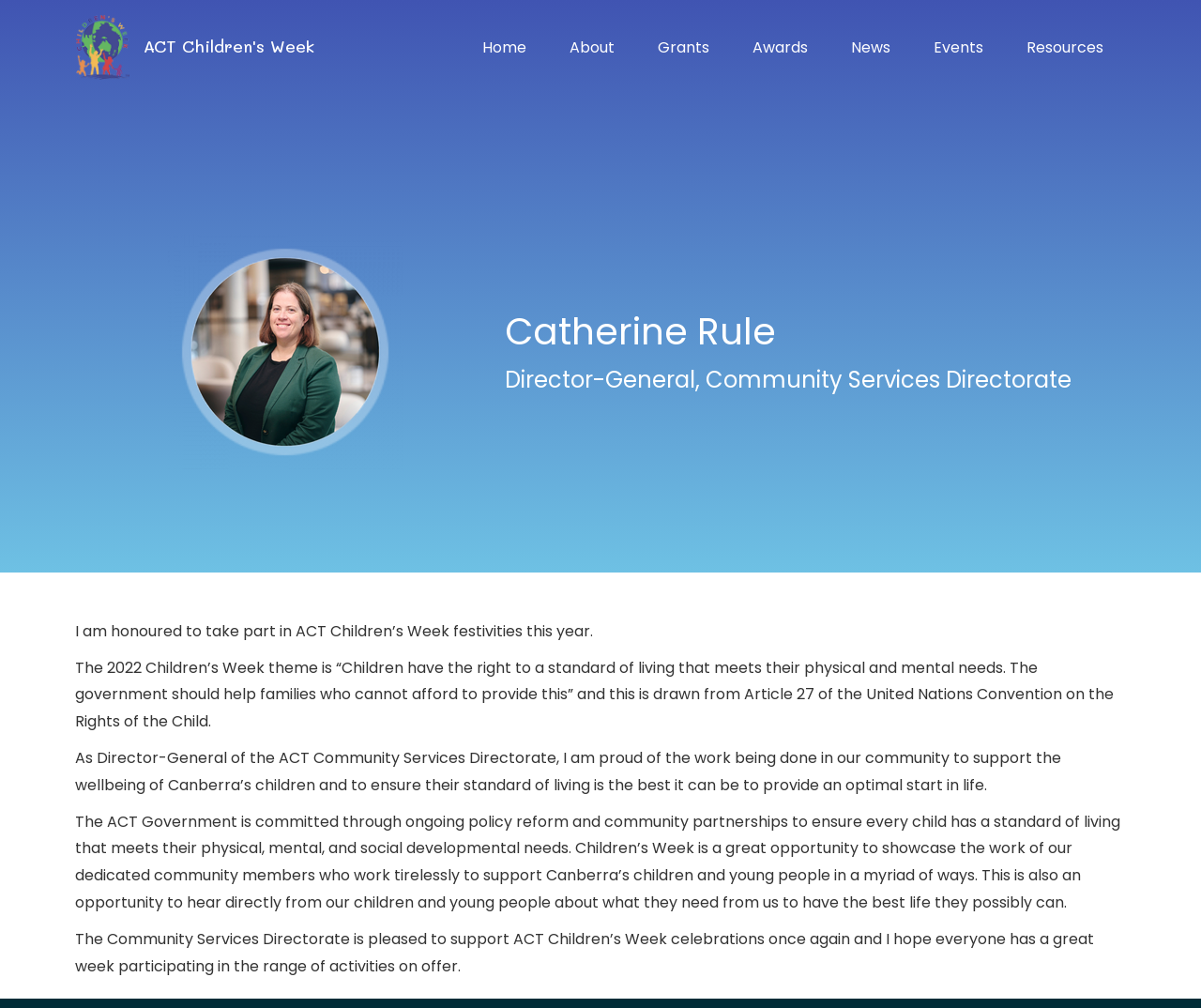Find the bounding box coordinates of the element to click in order to complete the given instruction: "Go to Resources page."

[0.843, 0.024, 0.93, 0.071]